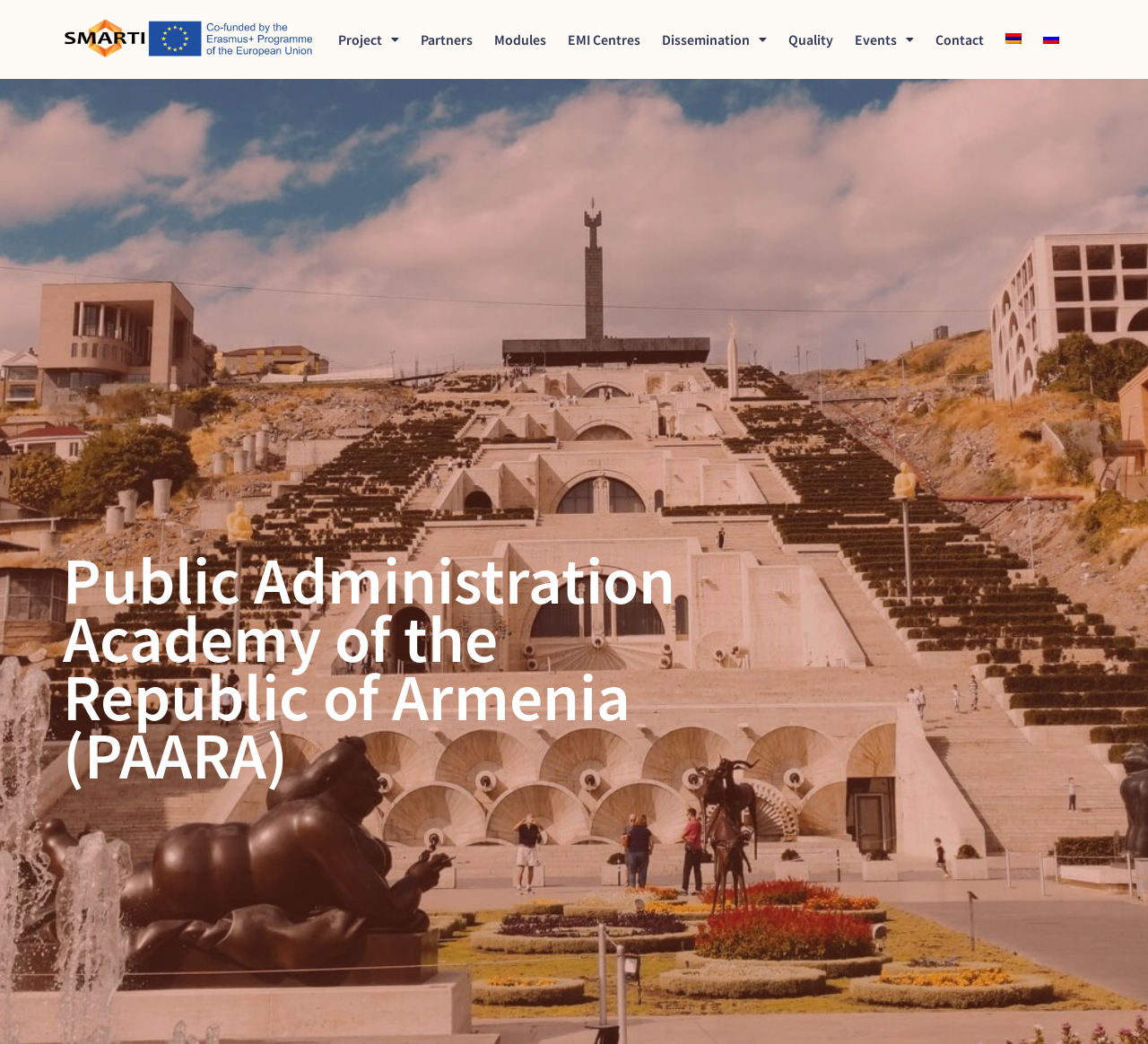How many language options are available on the webpage?
Offer a detailed and full explanation in response to the question.

There are two language options available on the webpage, Armenian and Russian, which are represented by their respective flags and can be switched by clicking on the links.